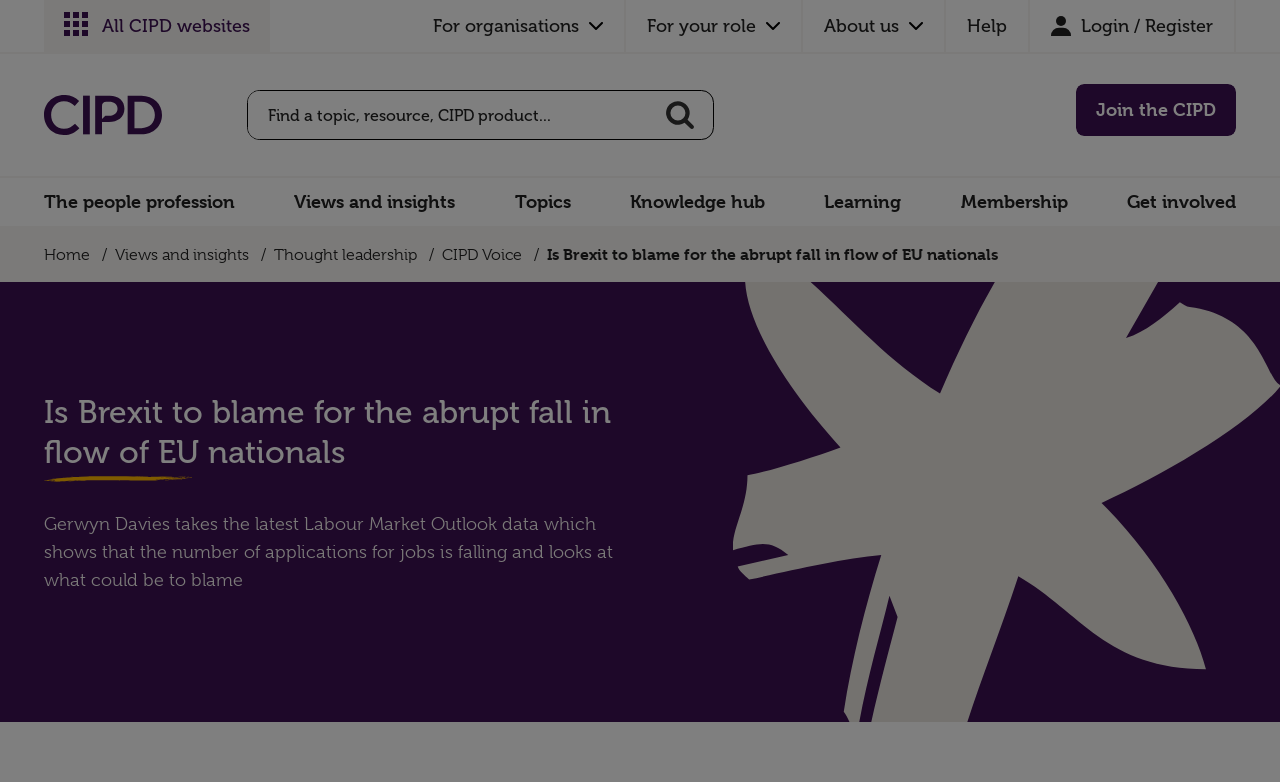Given the element description Views and insights, predict the bounding box coordinates for the UI element in the webpage screenshot. The format should be (top-left x, top-left y, bottom-right x, bottom-right y), and the values should be between 0 and 1.

[0.09, 0.315, 0.195, 0.338]